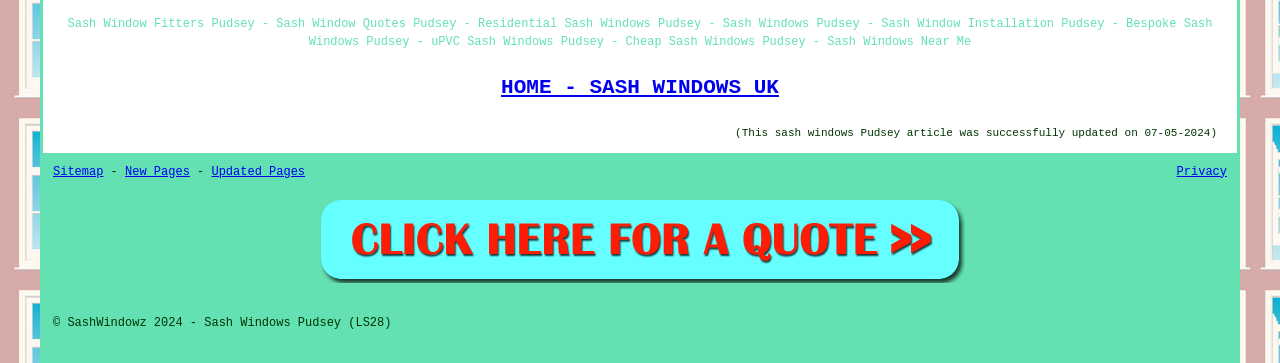What is the date of the last update to the webpage's content? Based on the screenshot, please respond with a single word or phrase.

07-05-2024